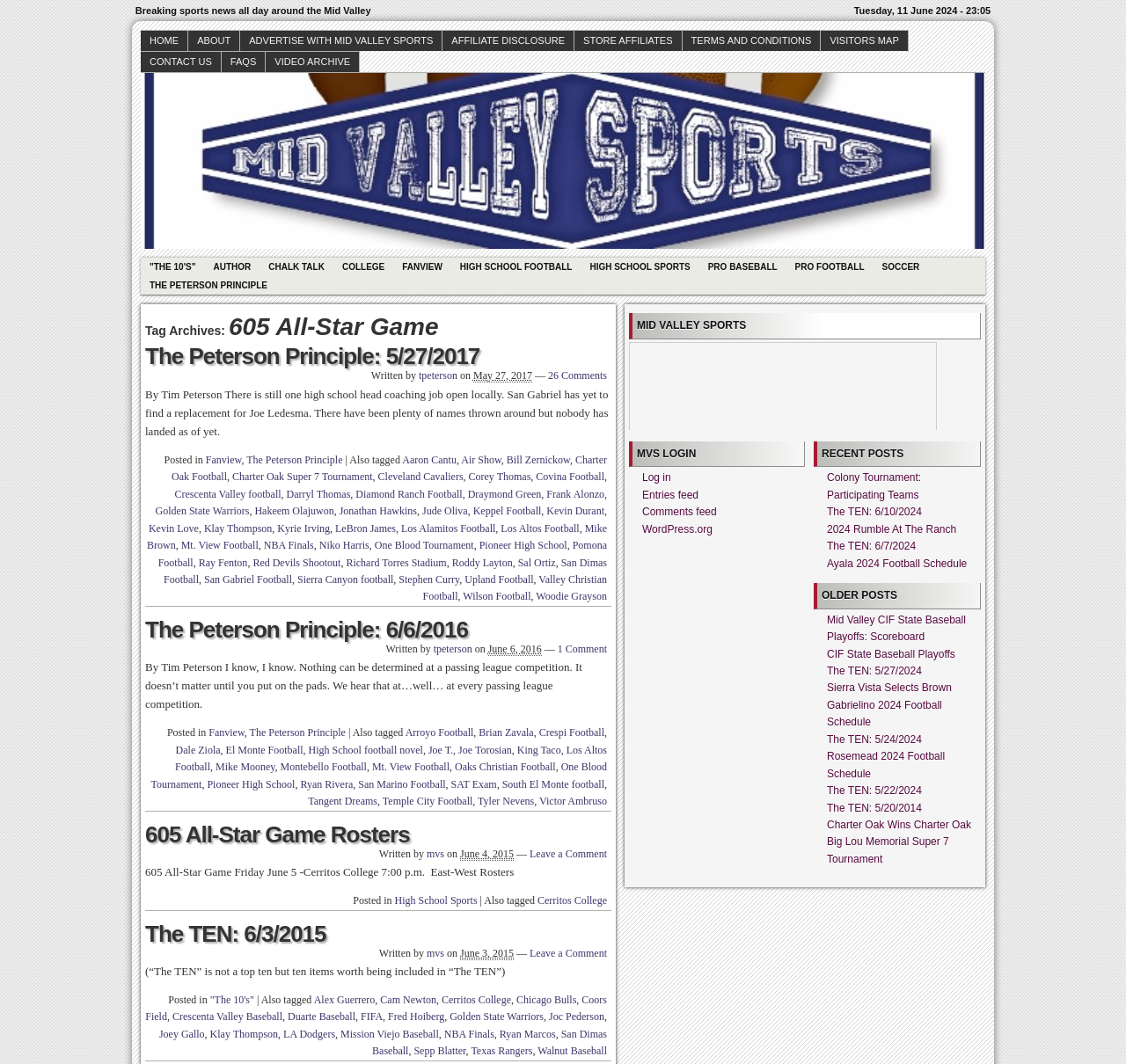Find the bounding box coordinates of the clickable area that will achieve the following instruction: "Check the latest news in HIGH SCHOOL FOOTBALL".

[0.401, 0.242, 0.516, 0.26]